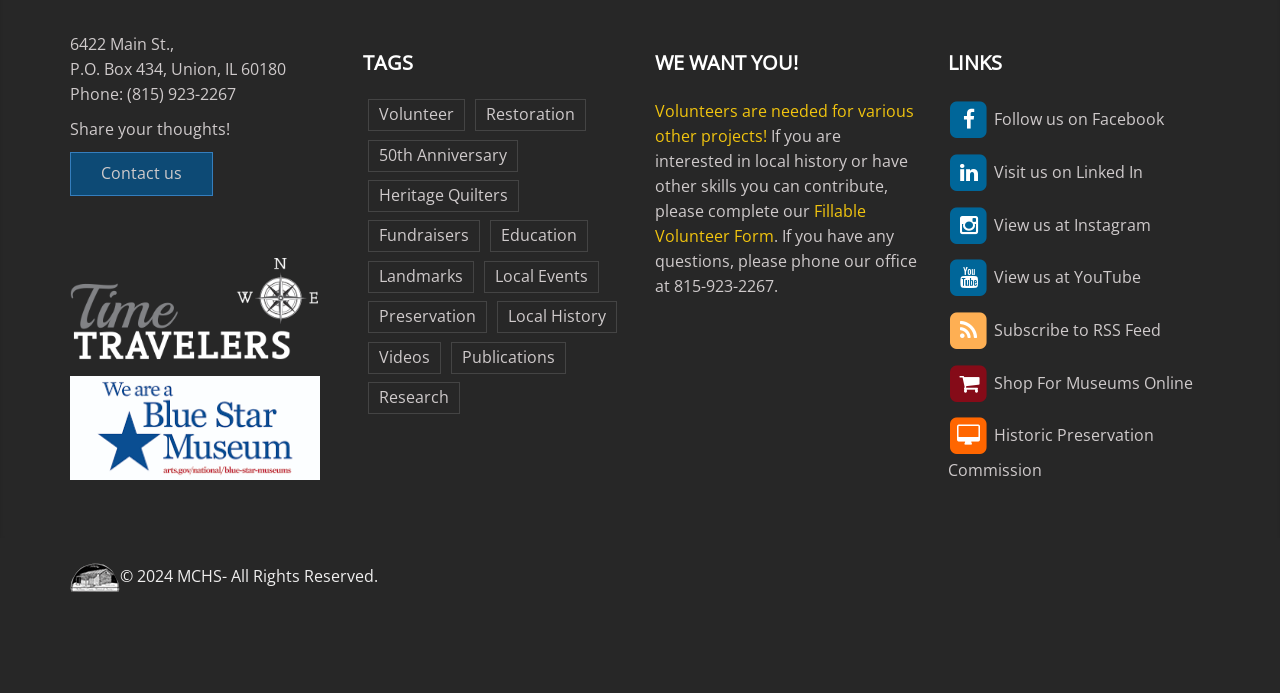Provide a thorough and detailed response to the question by examining the image: 
What types of projects do volunteers help with?

I found this information by looking at the link that says 'Volunteers are needed for various other projects!' under the 'WE WANT YOU!' heading.